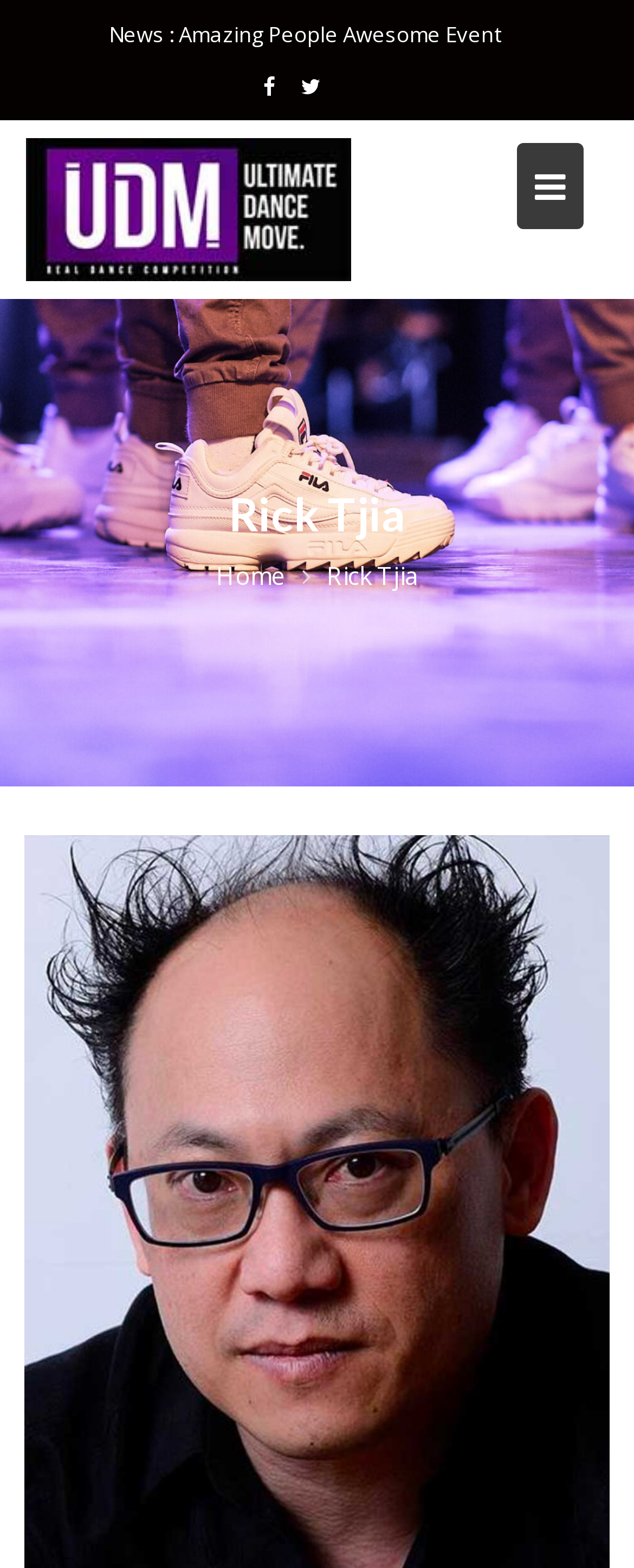Generate a comprehensive caption for the webpage you are viewing.

The webpage is about Rick Tjia, an international choreographer and judge. At the top, there is a heading with his name, "Rick Tjia". Below the heading, there is a navigation section with breadcrumbs, which includes a link to "Home" and a static text "Rick Tjia". 

On the left side, there is a logo or an image of "Ultimatedancemove" with a link to the same name. To the right of the logo, there is a link to "Ultimatedancemove" as well. 

In the middle of the page, there is a section with a static text "News :" followed by a link to "Amazing People Awesome Event". Next to this link, there are two social media icons, represented by "\uf09a" and "\uf099". 

At the bottom right corner, there is a button with a "\uf0c9" icon.